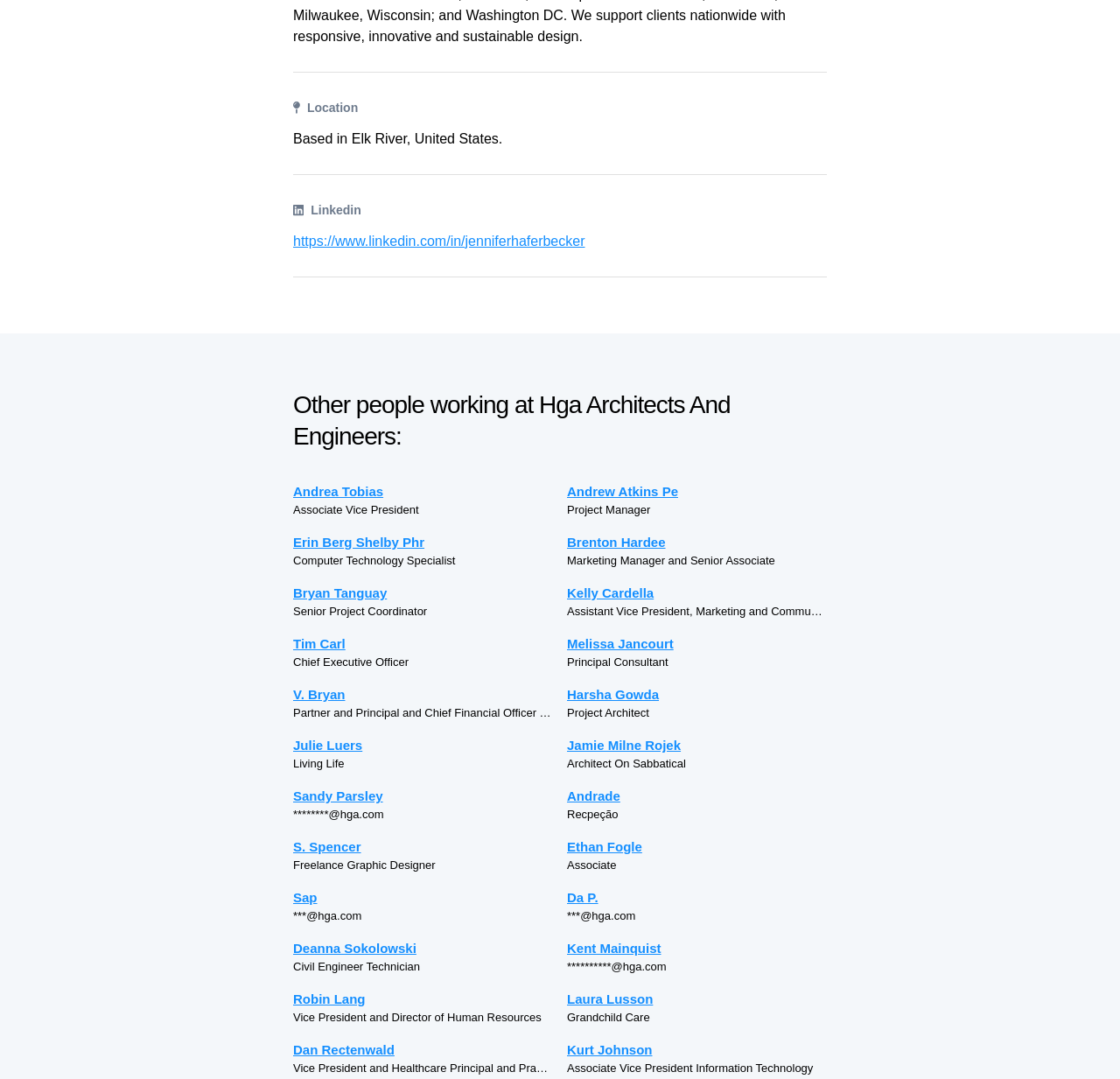Please identify the coordinates of the bounding box for the clickable region that will accomplish this instruction: "Check Andrea Tobias's profile".

[0.262, 0.446, 0.494, 0.465]